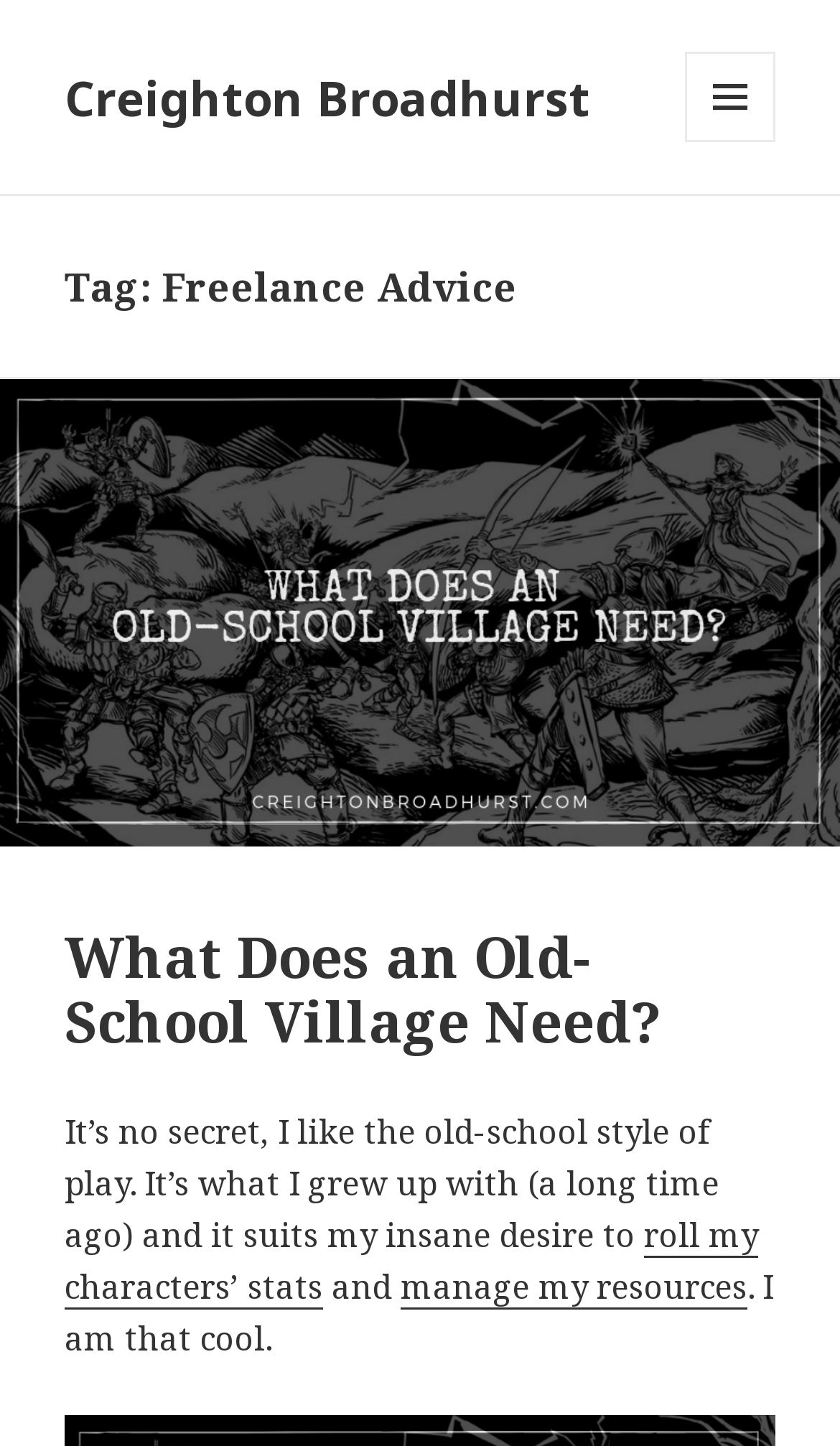What does the author want to do with their characters' stats? Using the information from the screenshot, answer with a single word or phrase.

Roll them